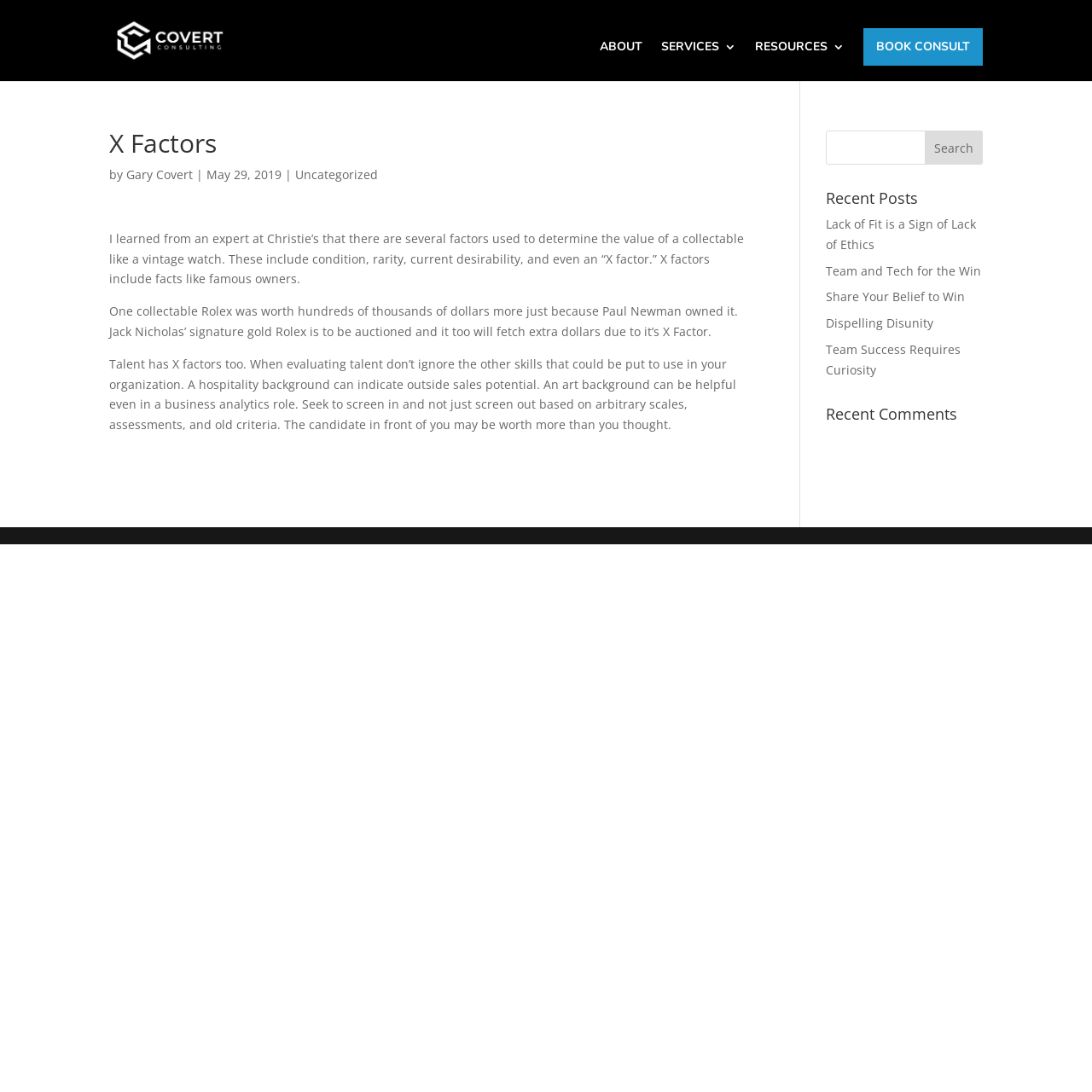Can you find the bounding box coordinates for the element to click on to achieve the instruction: "Click on the 'ABOUT' link"?

[0.549, 0.038, 0.588, 0.074]